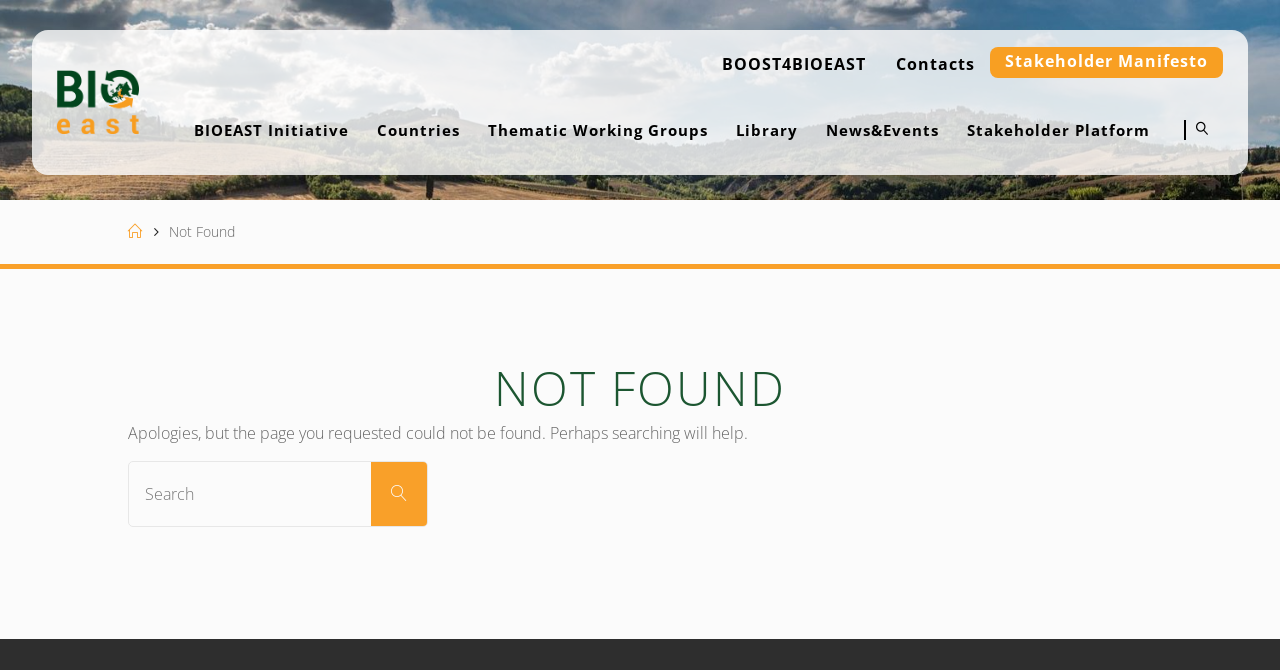Locate the bounding box coordinates of the element that should be clicked to fulfill the instruction: "go to BIOEAST homepage".

[0.045, 0.133, 0.109, 0.166]